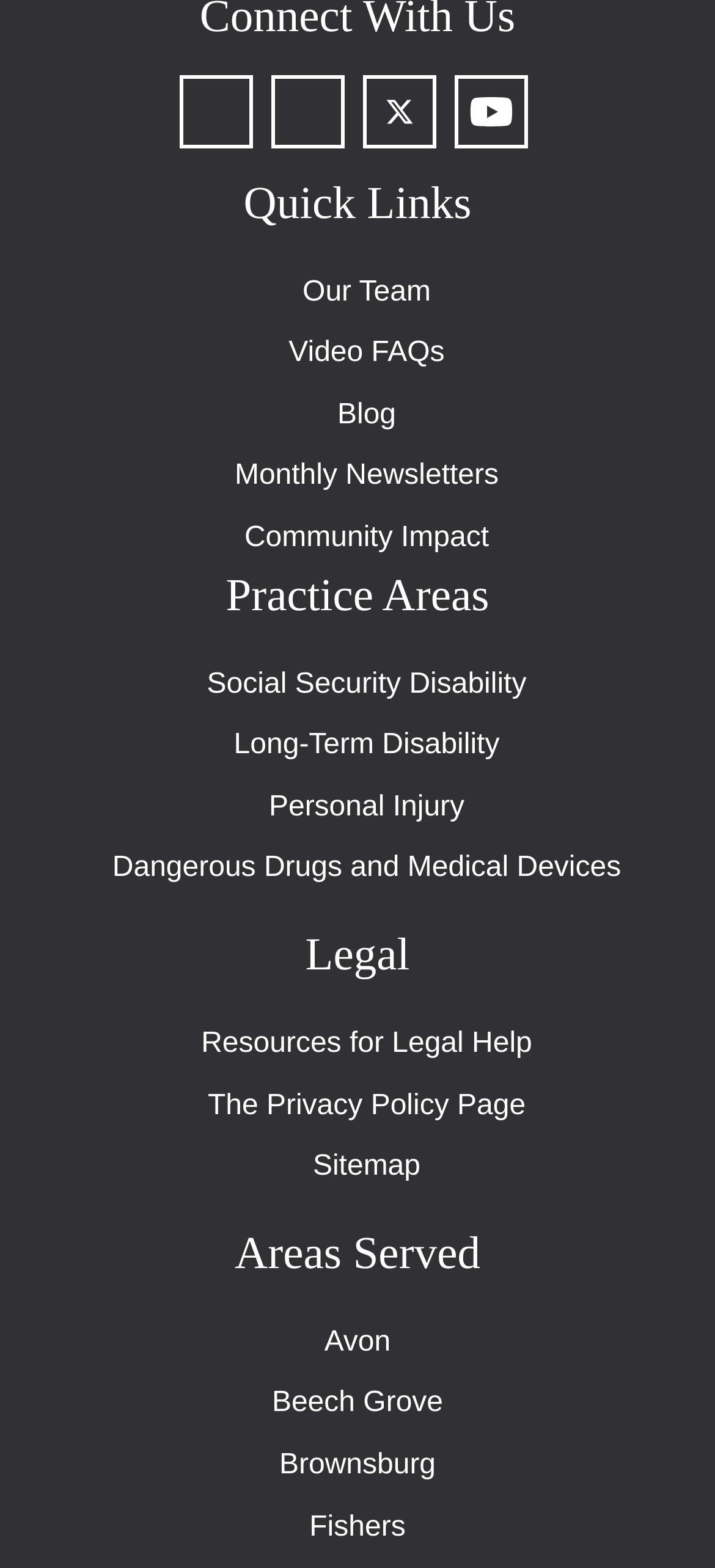What is the second area served?
Identify the answer in the screenshot and reply with a single word or phrase.

Beech Grove